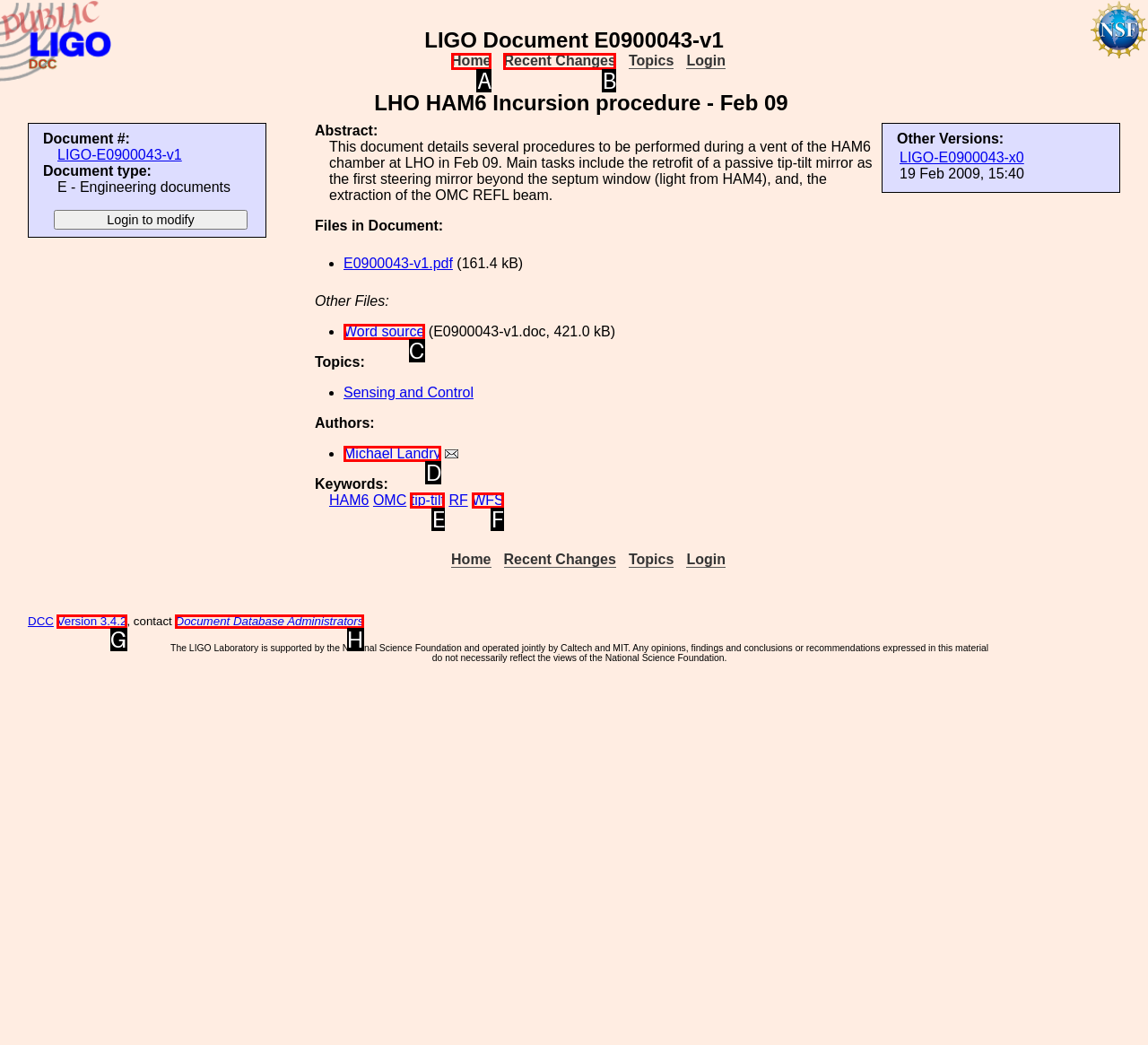Determine which UI element matches this description: Word source
Reply with the appropriate option's letter.

C